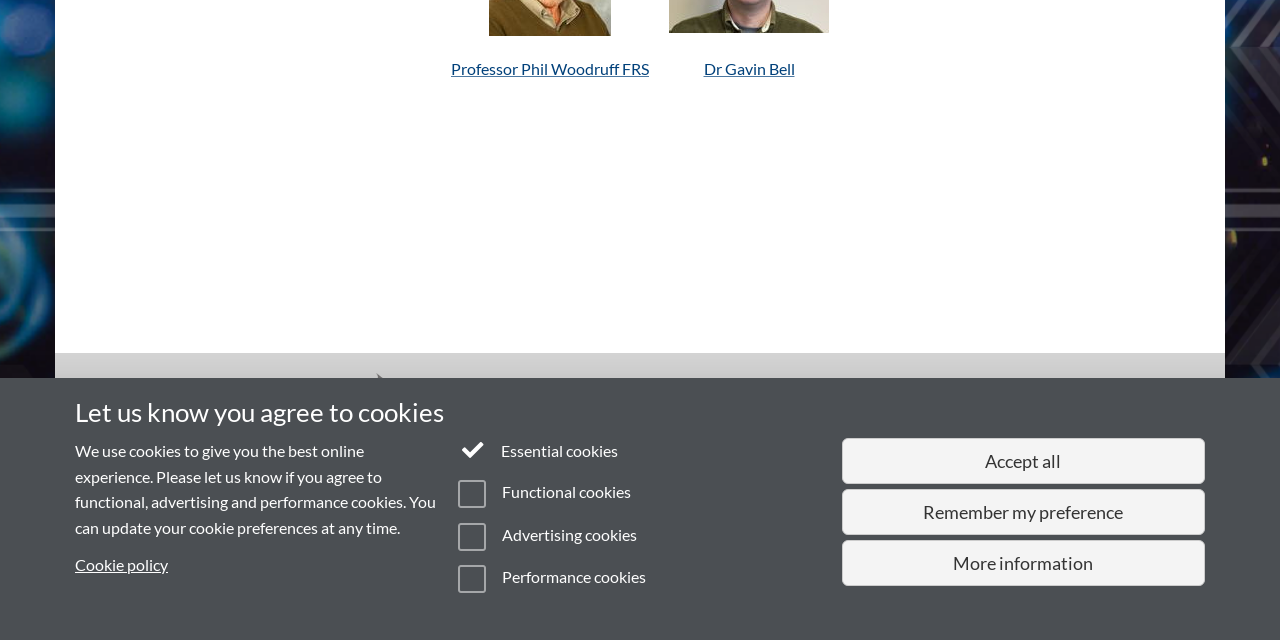Based on the element description "Become an Instructor", predict the bounding box coordinates of the UI element.

None